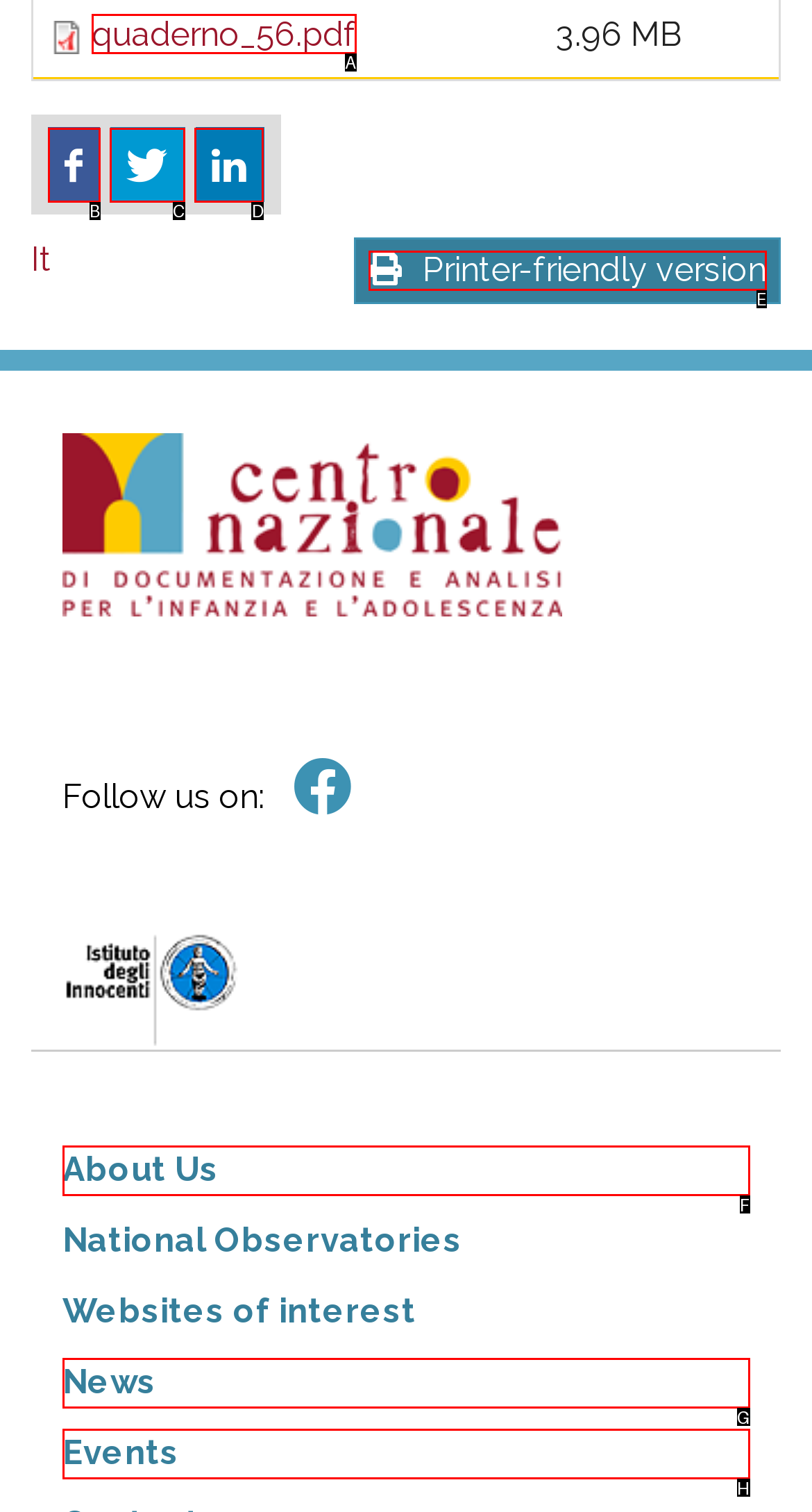Identify the letter that best matches this UI element description: LinkedIn
Answer with the letter from the given options.

D